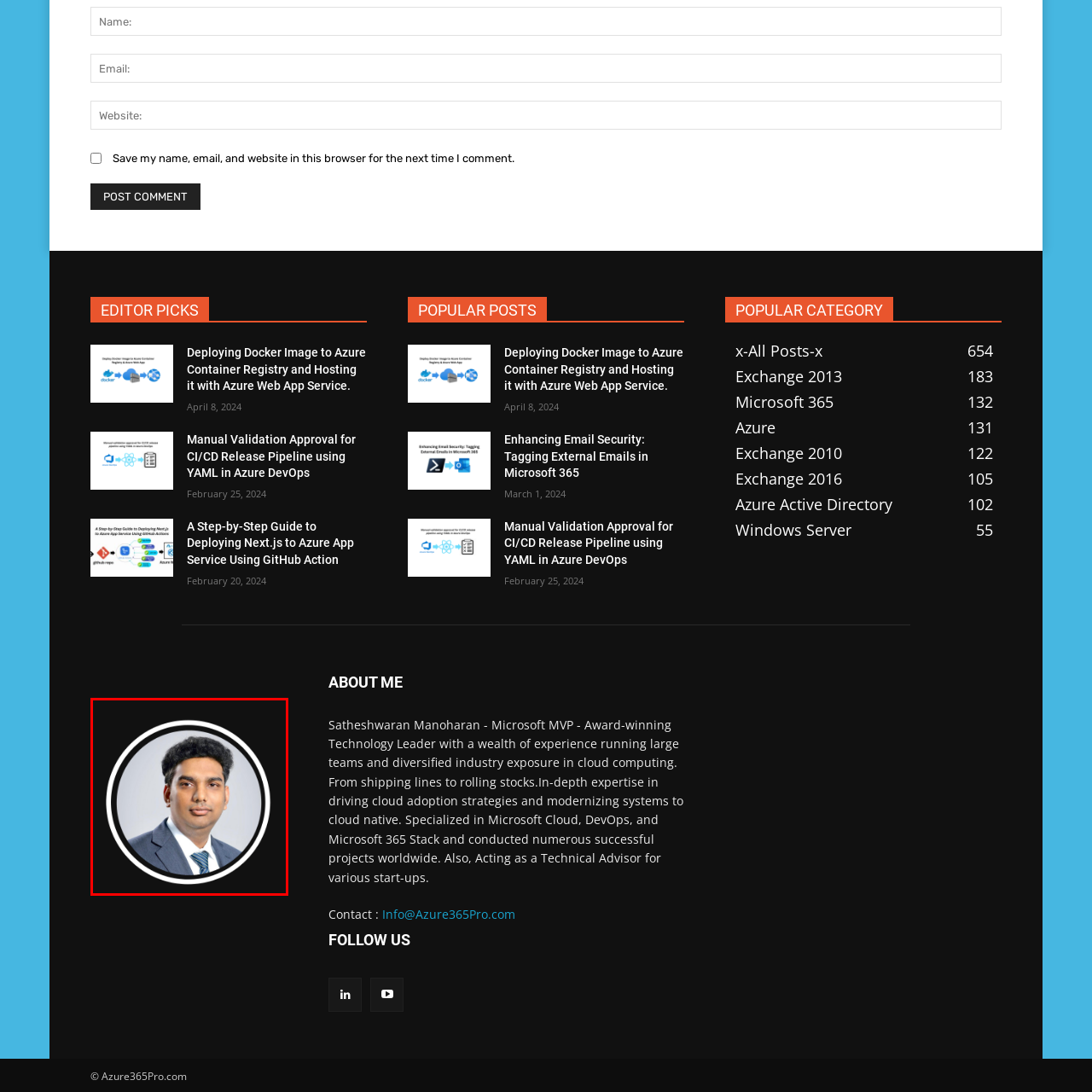Carefully analyze the image within the red boundary and describe it extensively.

The image displays a professional portrait of a man dressed in a formal suit and tie, suggesting a business or academic context. He has short, wavy hair and is looking directly at the camera with a composed expression. The photograph is framed within a circular border that contrasts with the dark background, emphasizing the subject's features and attire. This imagery complements the surrounding content on the webpage, which includes professional insights and resources related to Microsoft technologies, indicating that the individual may have expertise or a role in this field.